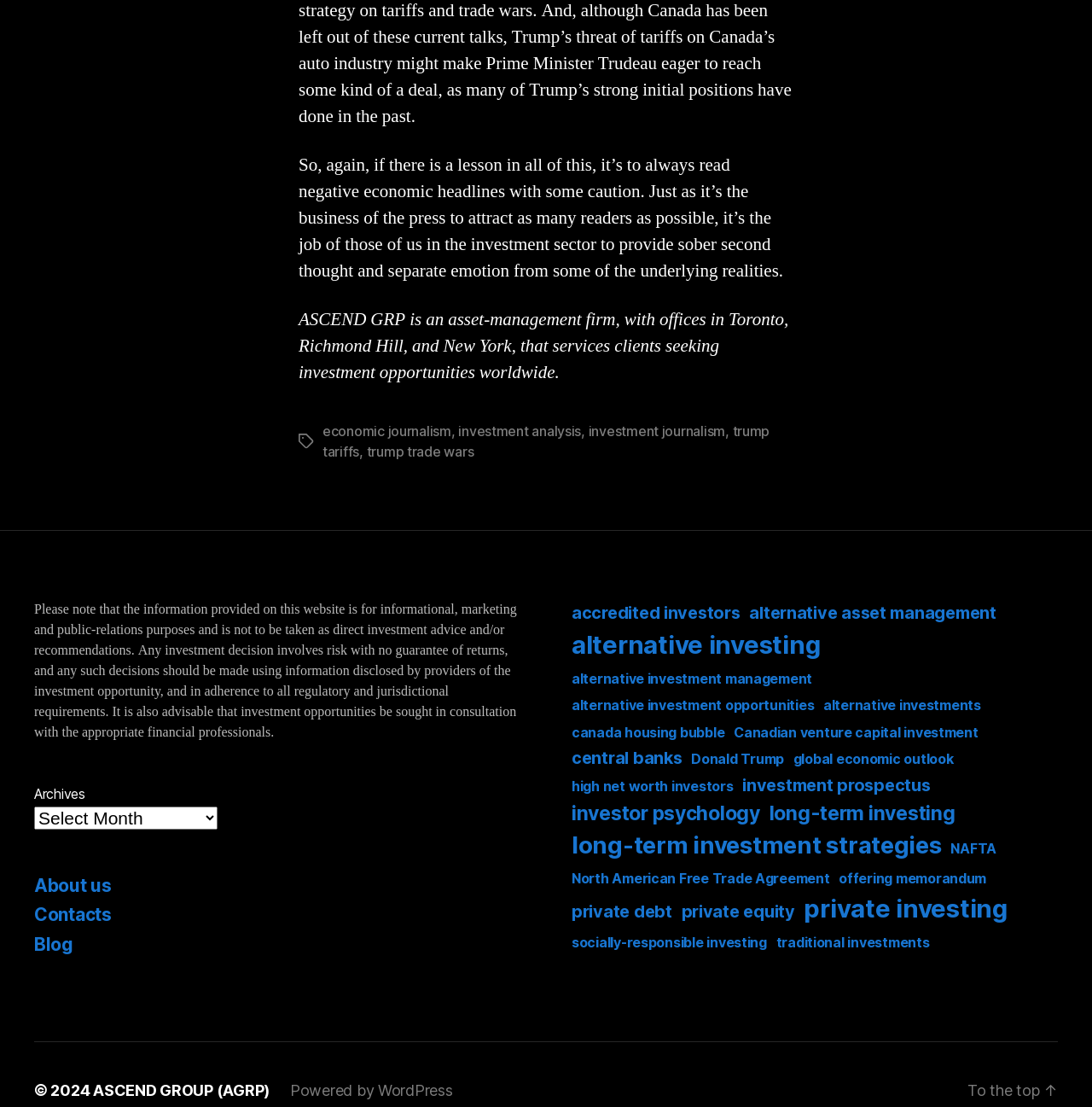How many links are there in the 'Menu' navigation?
We need a detailed and meticulous answer to the question.

The answer can be found by counting the number of link elements within the 'Menu' navigation element, which are 'About us', 'Contacts', and 'Blog'.